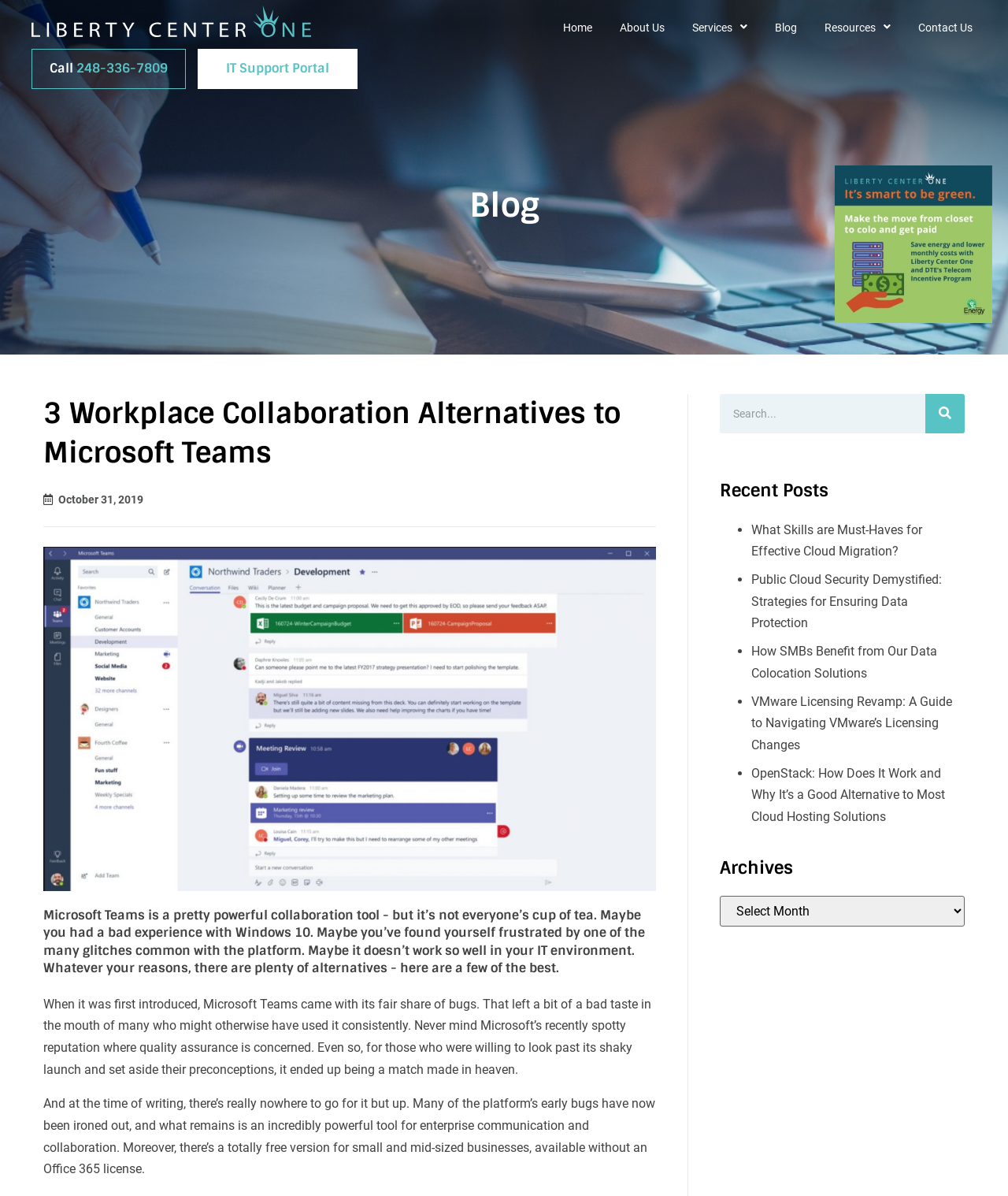Given the description "Services", determine the bounding box of the corresponding UI element.

[0.683, 0.01, 0.745, 0.036]